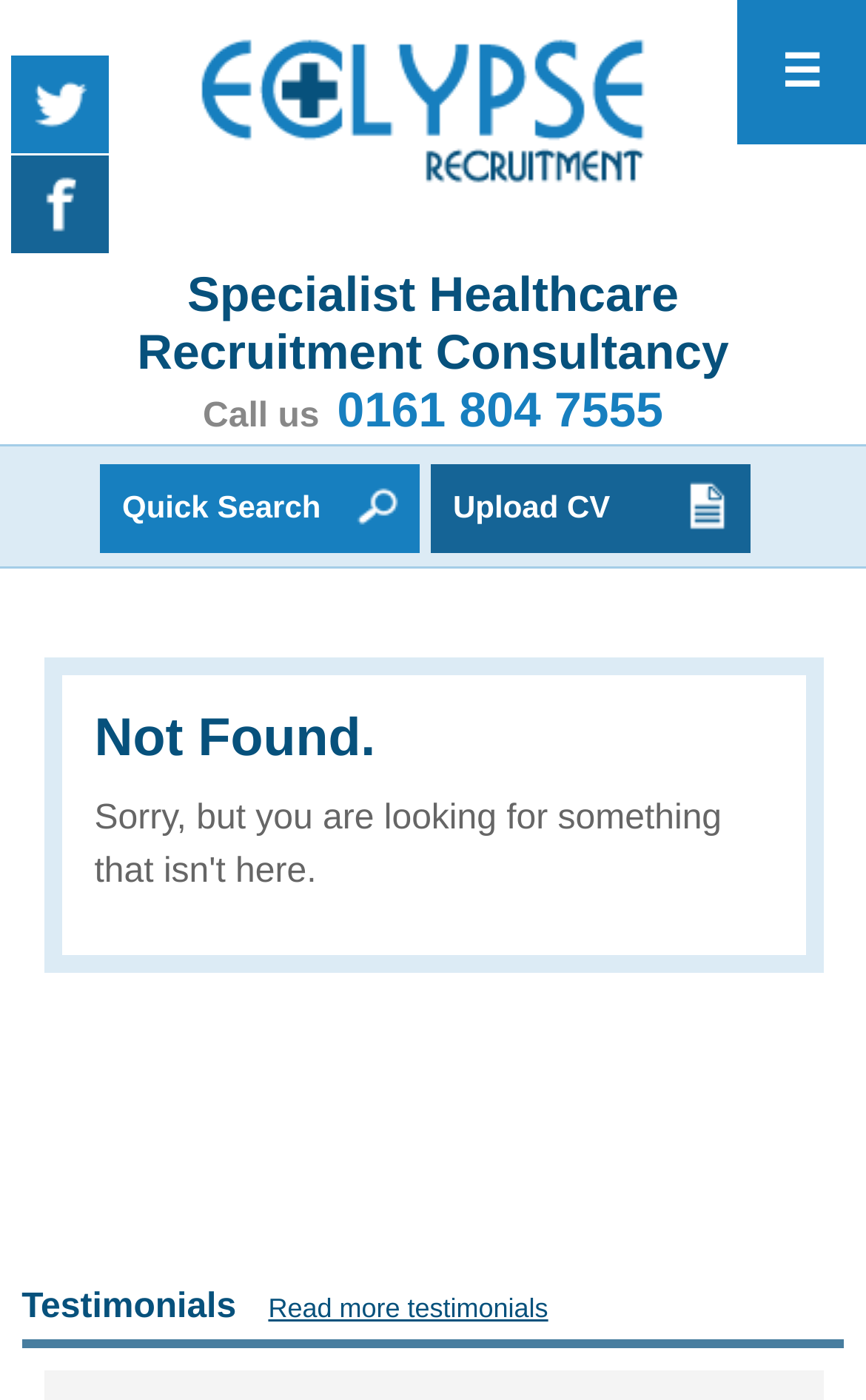Show the bounding box coordinates for the element that needs to be clicked to execute the following instruction: "Quick Search". Provide the coordinates in the form of four float numbers between 0 and 1, i.e., [left, top, right, bottom].

[0.115, 0.332, 0.485, 0.395]